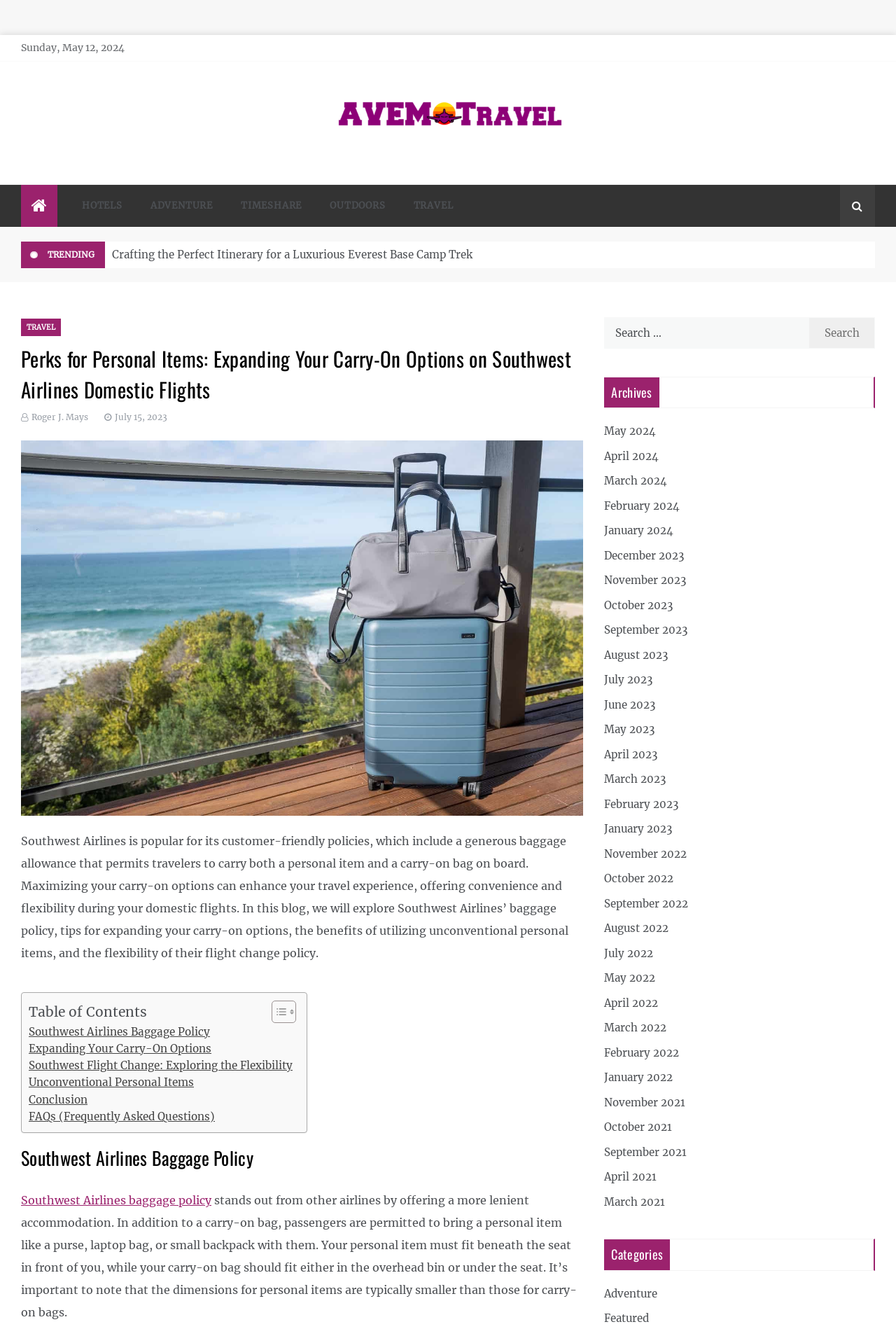Describe in detail what you see on the webpage.

This webpage is a travel blog article about Southwest Airlines' baggage policy and how to maximize carry-on options. At the top of the page, there is a date "Sunday, May 12, 2024" and a link to "AVEM Travel" with an accompanying image. Below this, there is a heading "AVEM Travel" and a link to "Travel Blog".

The main content of the page is divided into sections. The first section is an introduction to Southwest Airlines' customer-friendly policies, including their generous baggage allowance. This section is followed by a table of contents with links to different sections of the article, including "Southwest Airlines Baggage Policy", "Expanding Your Carry-On Options", "Southwest Flight Change: Exploring the Flexibility", "Unconventional Personal Items", and "Conclusion".

The "Southwest Airlines Baggage Policy" section explains that passengers are allowed to bring a personal item and a carry-on bag on board, with specific dimensions for each. This section is followed by the other sections mentioned in the table of contents, each providing more information on how to maximize carry-on options and the benefits of Southwest Airlines' policies.

On the right side of the page, there is a search bar with a button to search for specific topics. Below this, there is a section titled "Archives" with links to articles from different months and years. Further down, there is a section titled "Categories" with links to articles categorized by topics such as "Adventure" and "Featured".

Throughout the page, there are various links to other articles and topics, as well as images and icons accompanying some of the links.